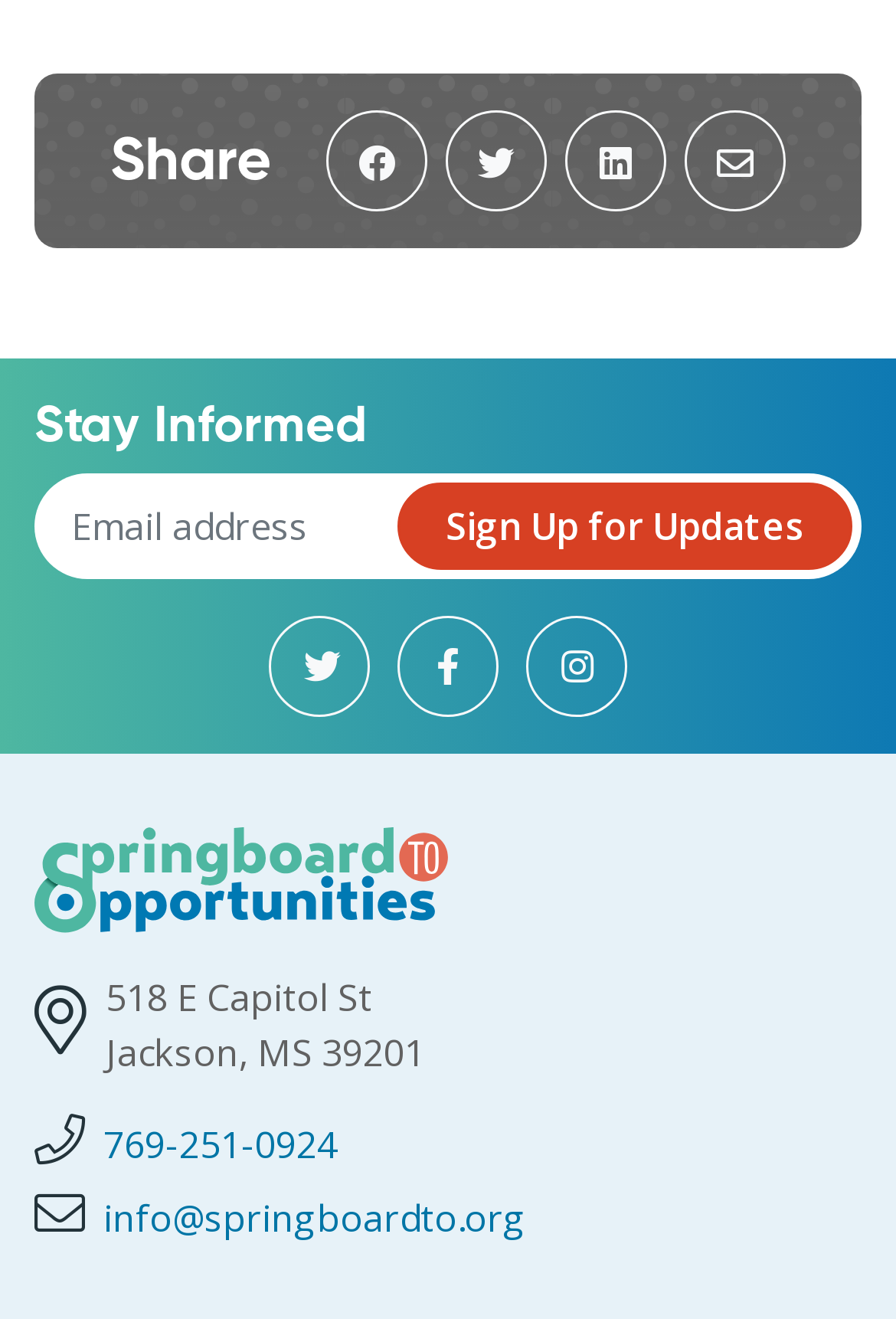Please analyze the image and provide a thorough answer to the question:
What is required to sign up for updates?

The textbox labeled 'Email address' is marked as required, and it is accompanied by a 'Sign Up for Updates' button, suggesting that an email address is necessary to sign up for updates.